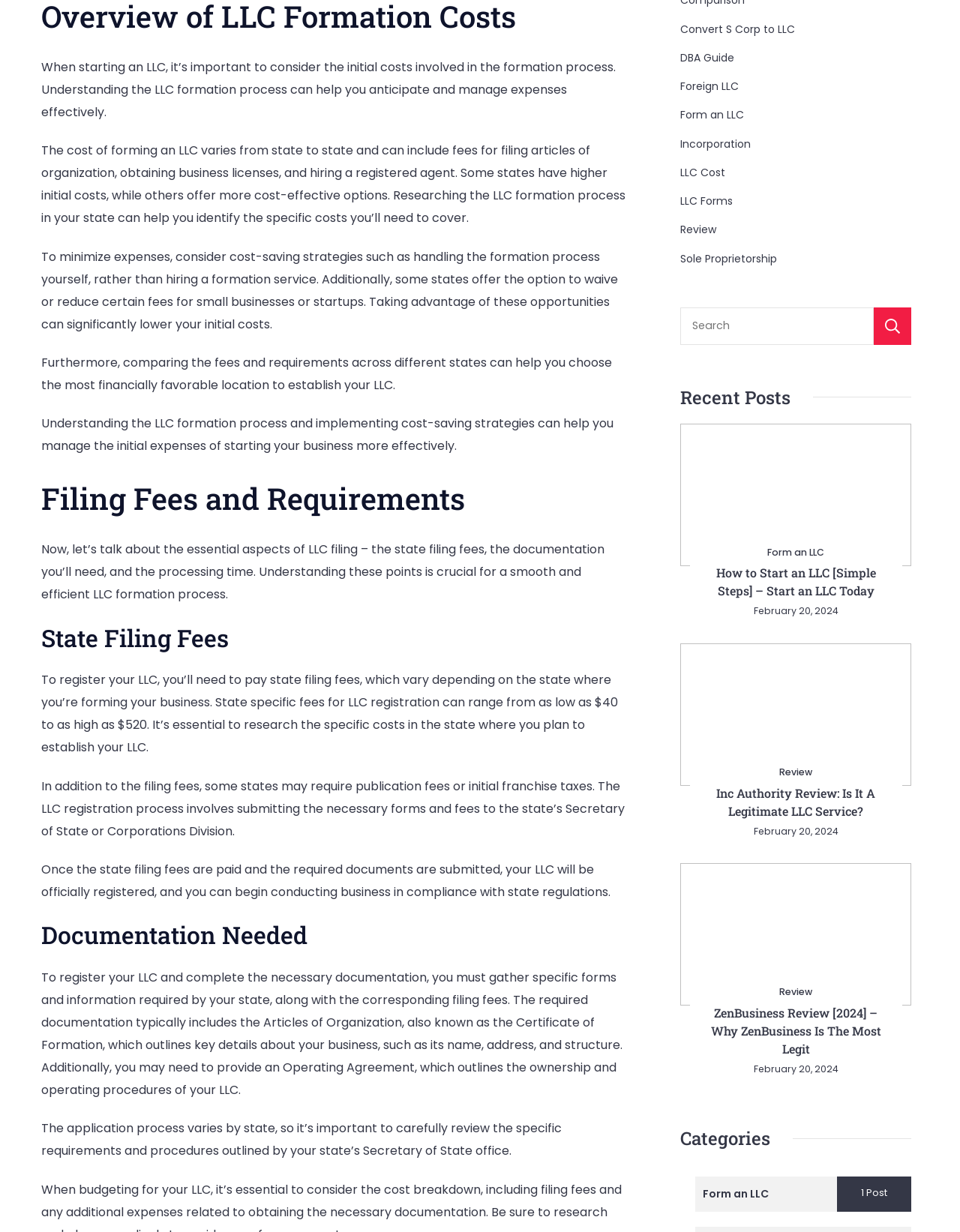What is the main topic of this webpage?
Please use the image to deliver a detailed and complete answer.

Based on the content of the webpage, it appears to be discussing the process of forming a Limited Liability Company (LLC), including the costs involved, the documentation required, and the steps to take.